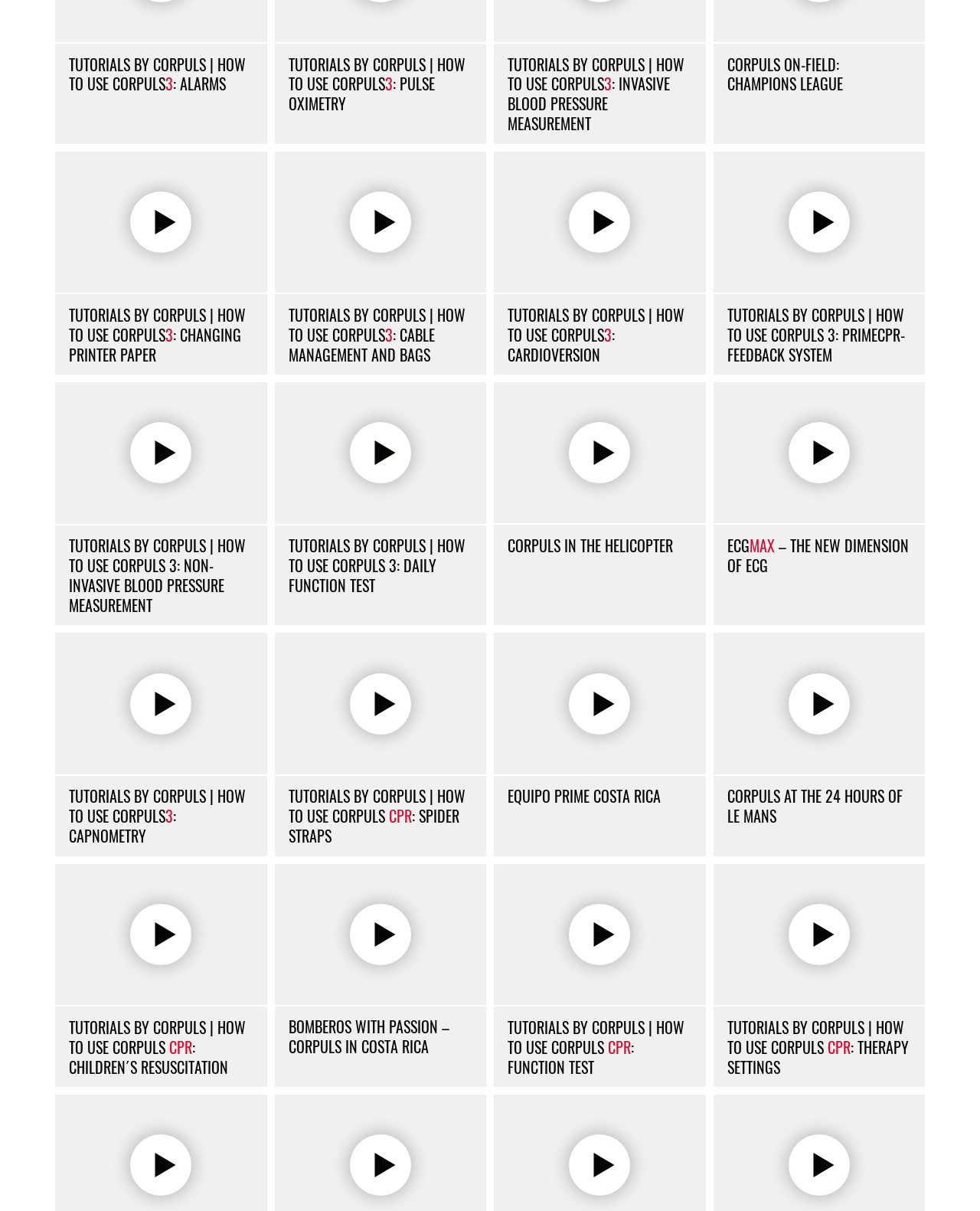How many tutorials are related to Corpuls CPR?
Please use the image to provide a one-word or short phrase answer.

4